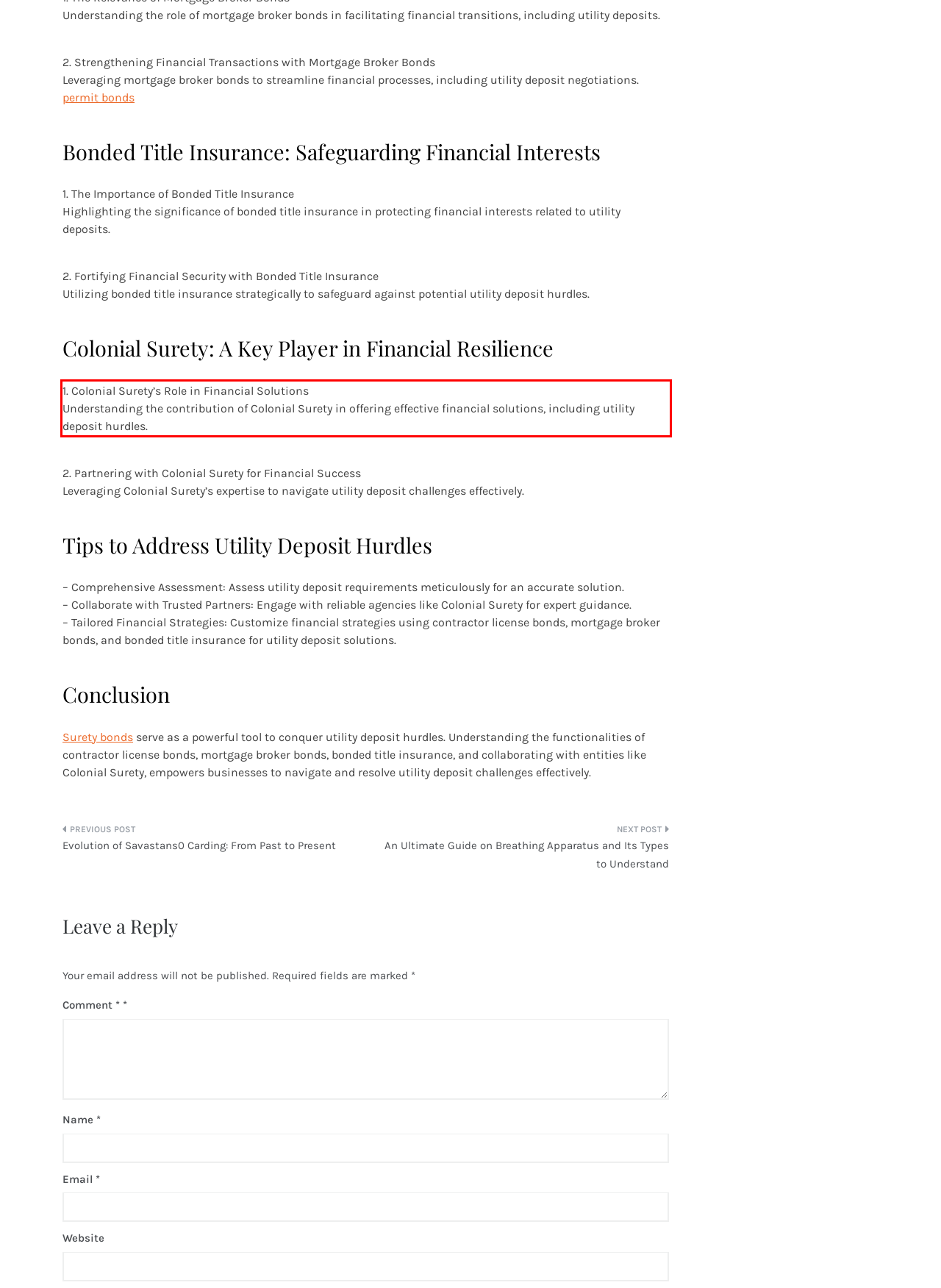Observe the screenshot of the webpage, locate the red bounding box, and extract the text content within it.

1. Colonial Surety’s Role in Financial Solutions Understanding the contribution of Colonial Surety in offering effective financial solutions, including utility deposit hurdles.